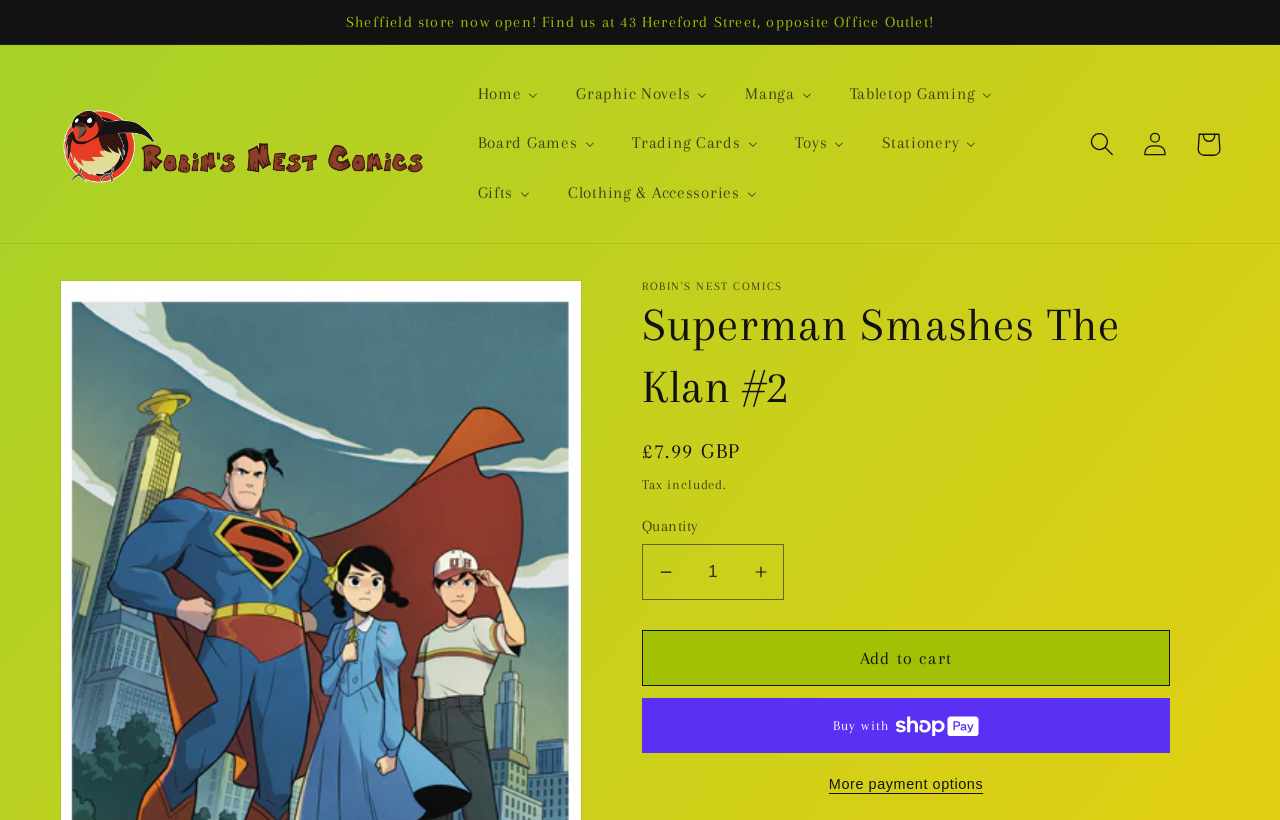Provide the bounding box coordinates for the UI element described in this sentence: "Home". The coordinates should be four float values between 0 and 1, i.e., [left, top, right, bottom].

[0.359, 0.084, 0.436, 0.145]